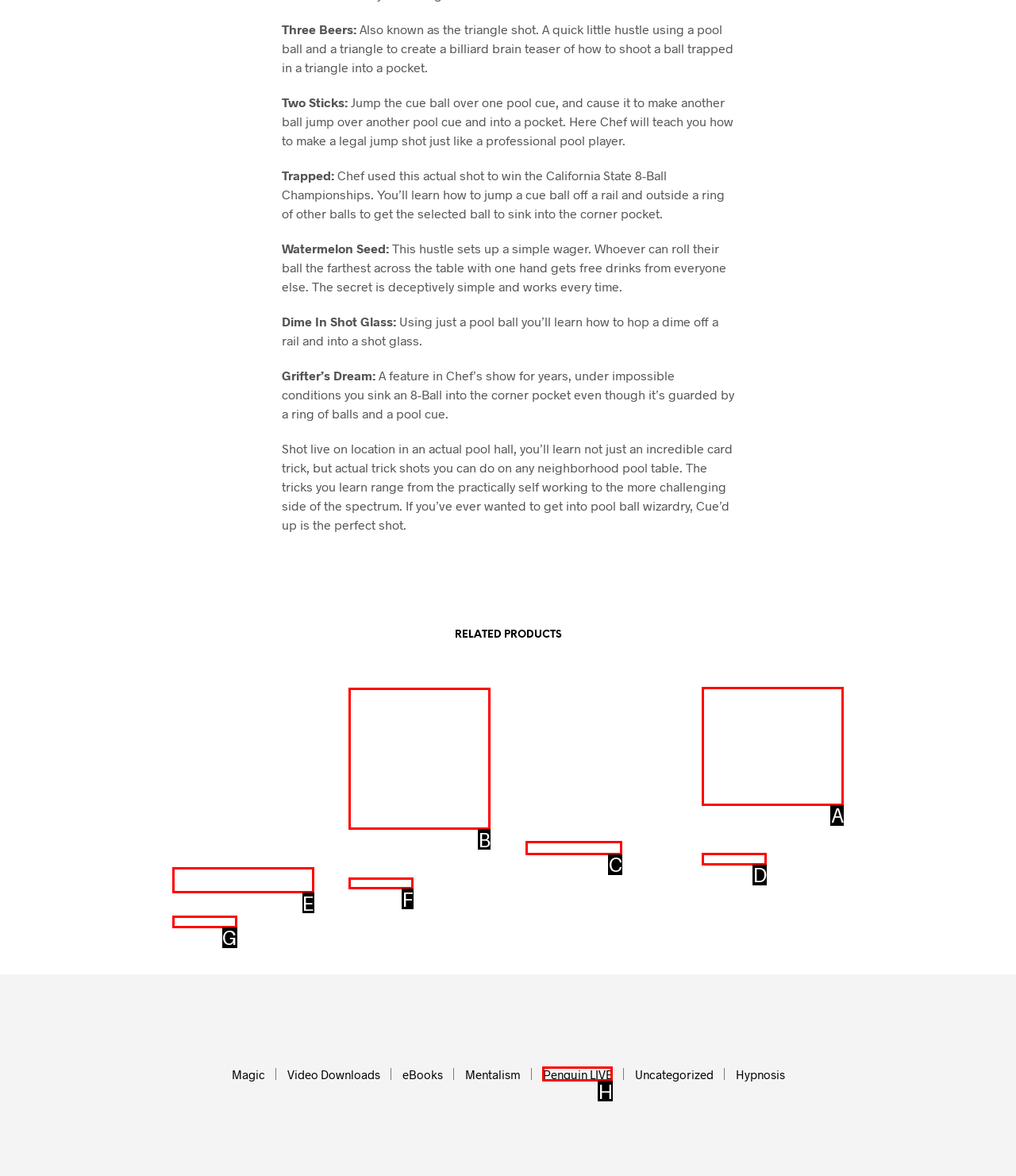Which lettered option matches the following description: YOU KNEW by Nefesch
Provide the letter of the matching option directly.

C